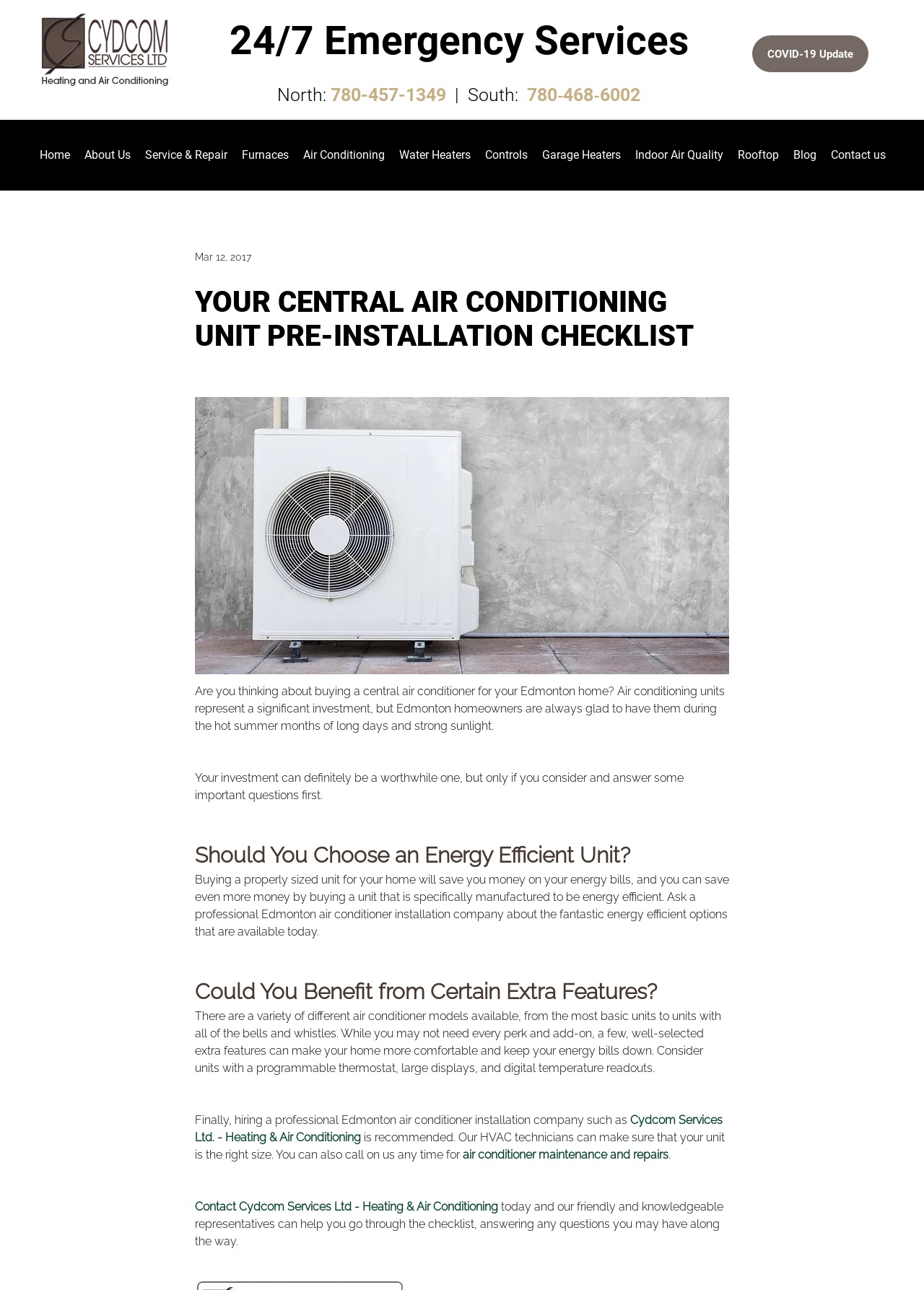Based on the image, please respond to the question with as much detail as possible:
What is the company name of the air conditioner installation service?

The company name can be found in the link 'Cydcom Services Ltd. - Heating & Air Conditioning' which is mentioned in the paragraph discussing the importance of hiring a professional air conditioner installation company.